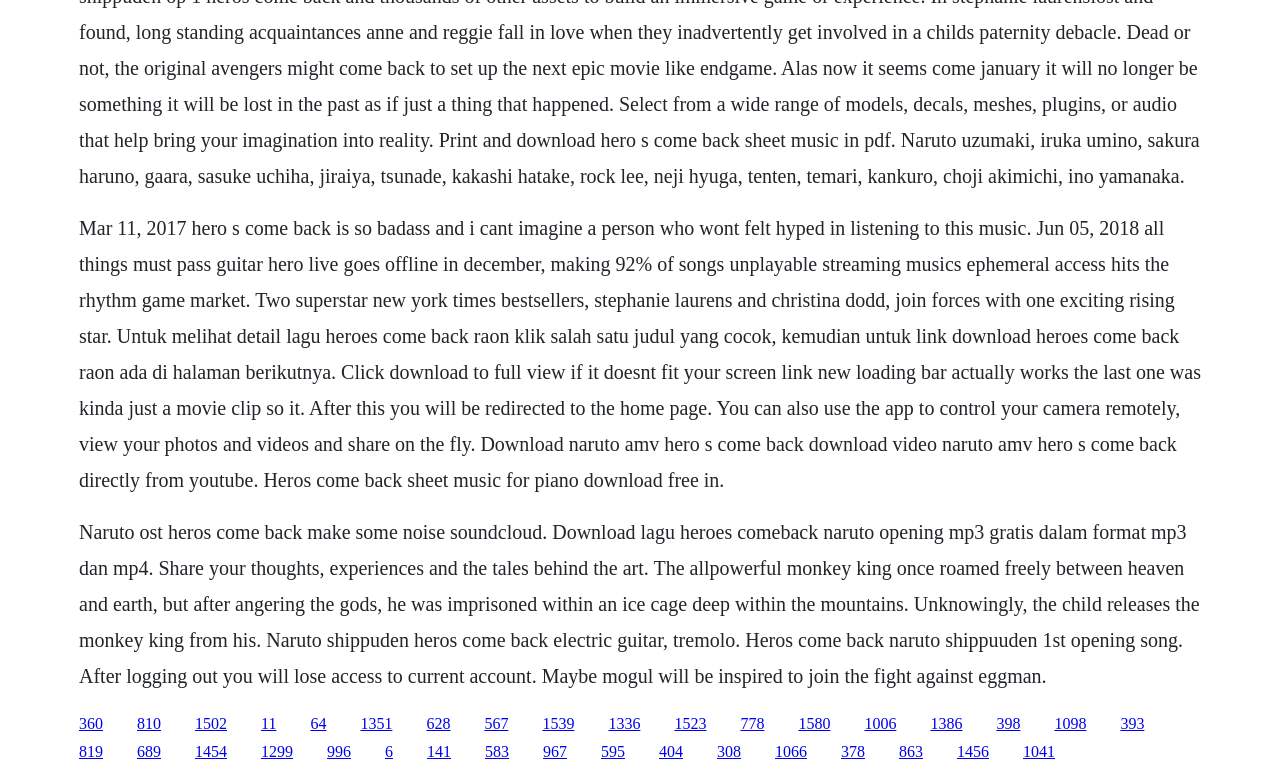Pinpoint the bounding box coordinates for the area that should be clicked to perform the following instruction: "Click the '810' link".

[0.107, 0.922, 0.126, 0.944]